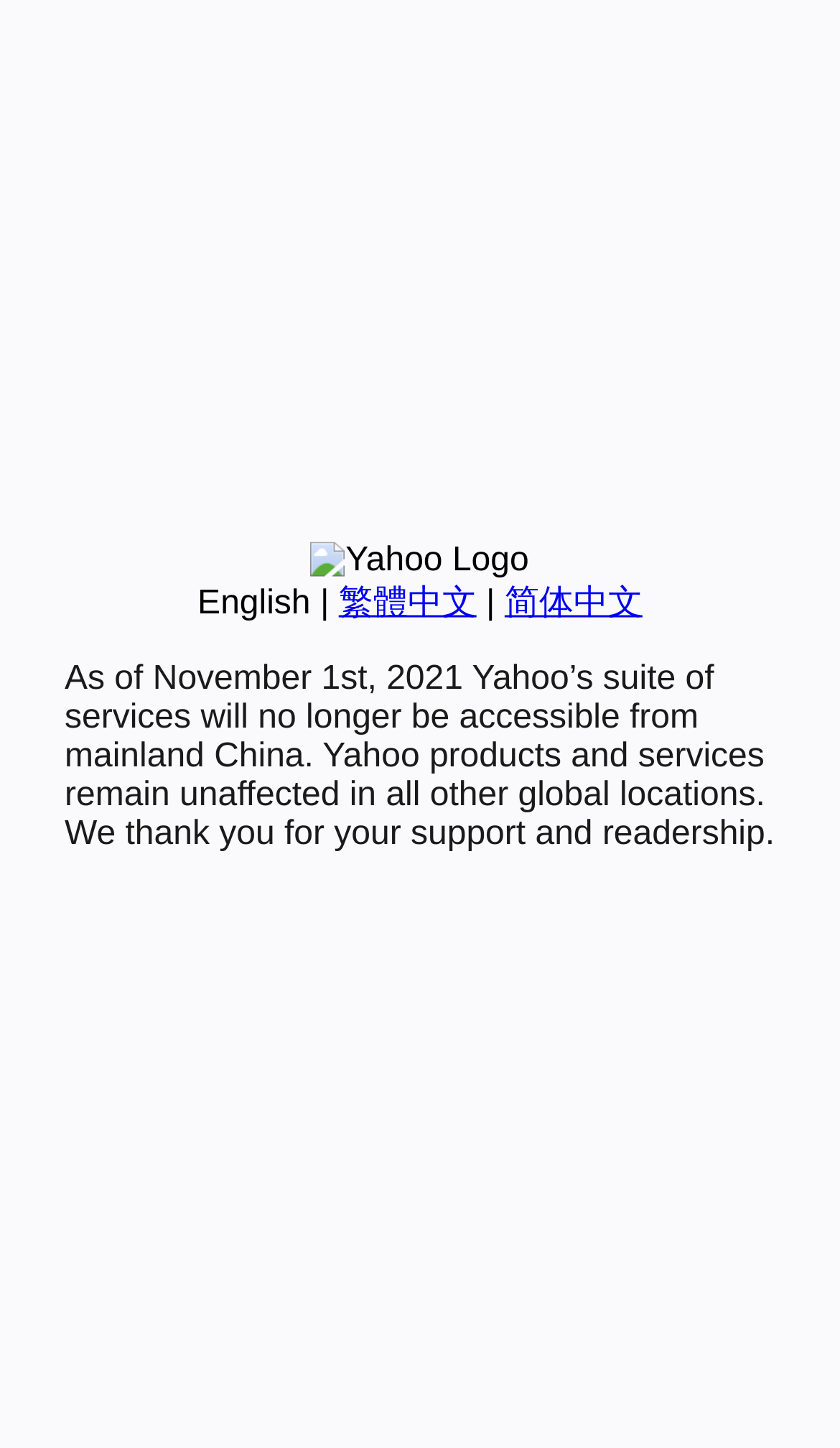From the element description: "aria-label="Advertisement" name="aswift_2" title="Advertisement"", extract the bounding box coordinates of the UI element. The coordinates should be expressed as four float numbers between 0 and 1, in the order [left, top, right, bottom].

None